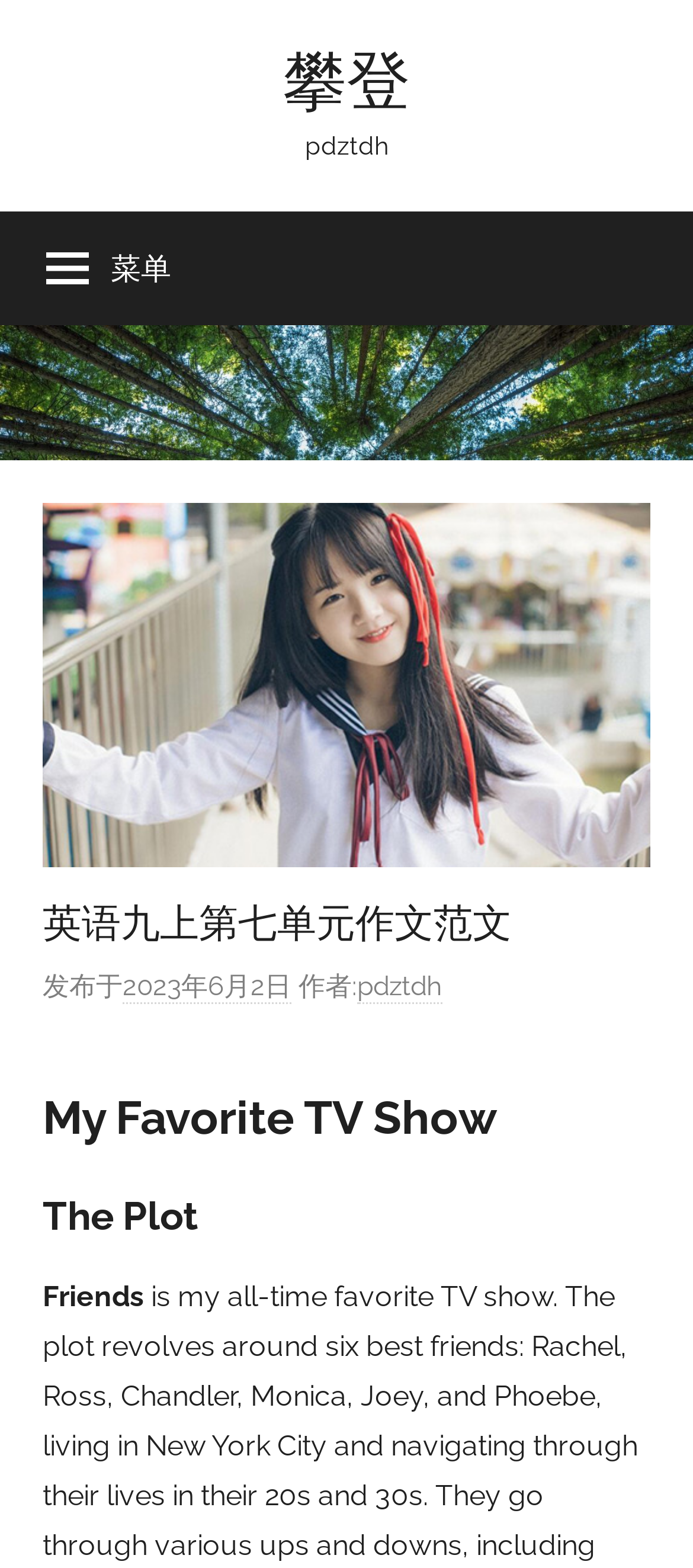Find the bounding box coordinates for the HTML element described in this sentence: "菜单". Provide the coordinates as four float numbers between 0 and 1, in the format [left, top, right, bottom].

[0.0, 0.135, 0.312, 0.207]